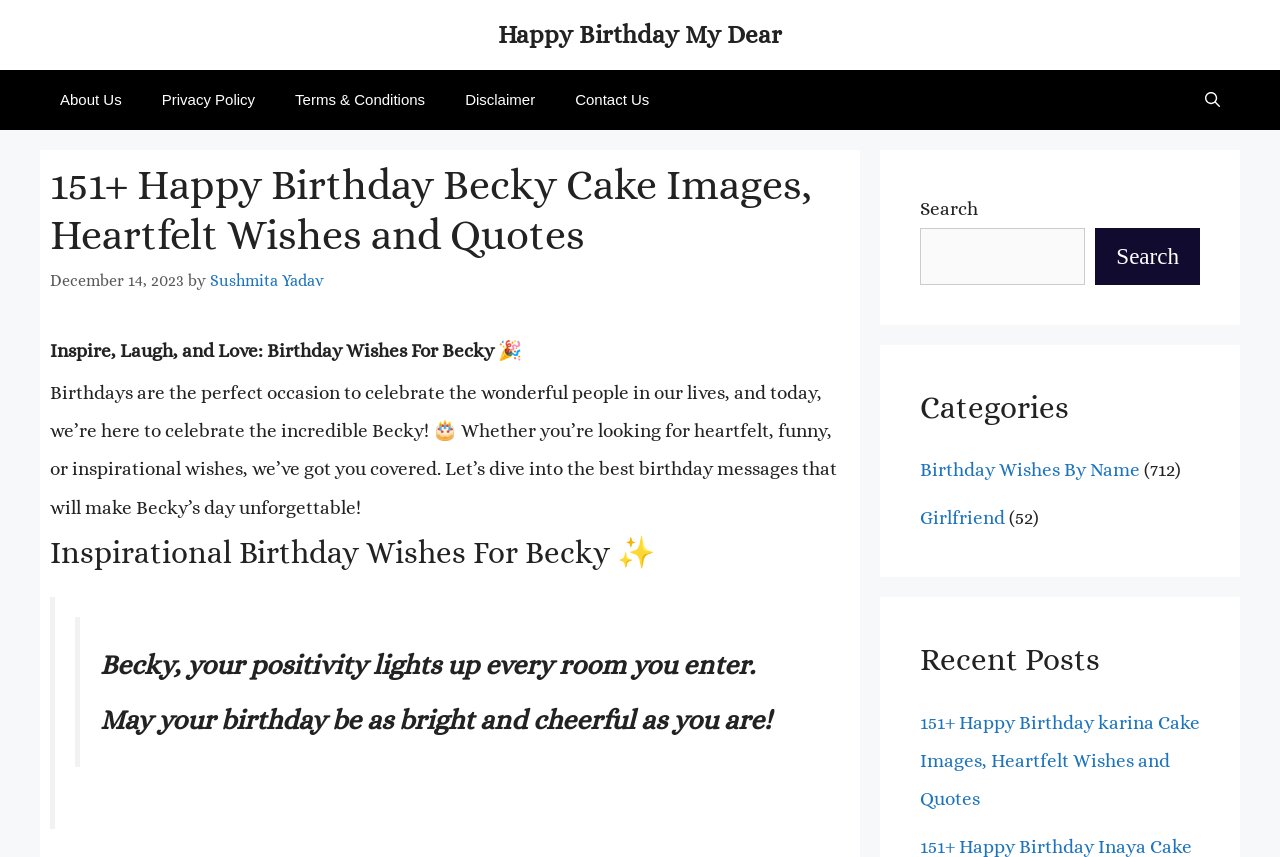Specify the bounding box coordinates of the area to click in order to execute this command: 'Click on the 'astrocyctes' link'. The coordinates should consist of four float numbers ranging from 0 to 1, and should be formatted as [left, top, right, bottom].

None